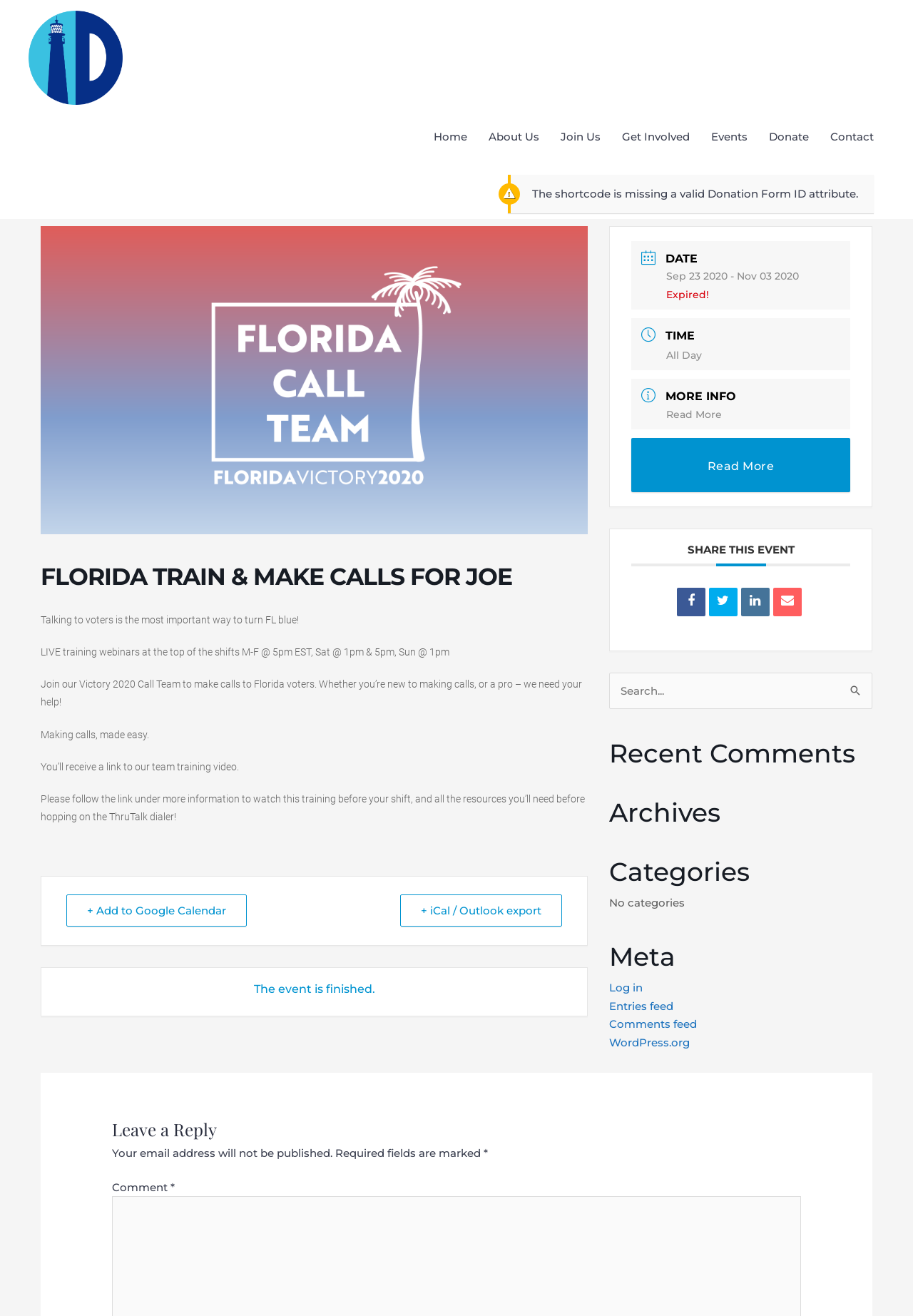Refer to the screenshot and answer the following question in detail:
How often are the LIVE training webinars held?

The webpage mentions that LIVE training webinars are held at the top of the shifts, and the specific times are Monday to Friday at 5pm EST, Saturday at 1pm and 5pm, and Sunday at 1pm.